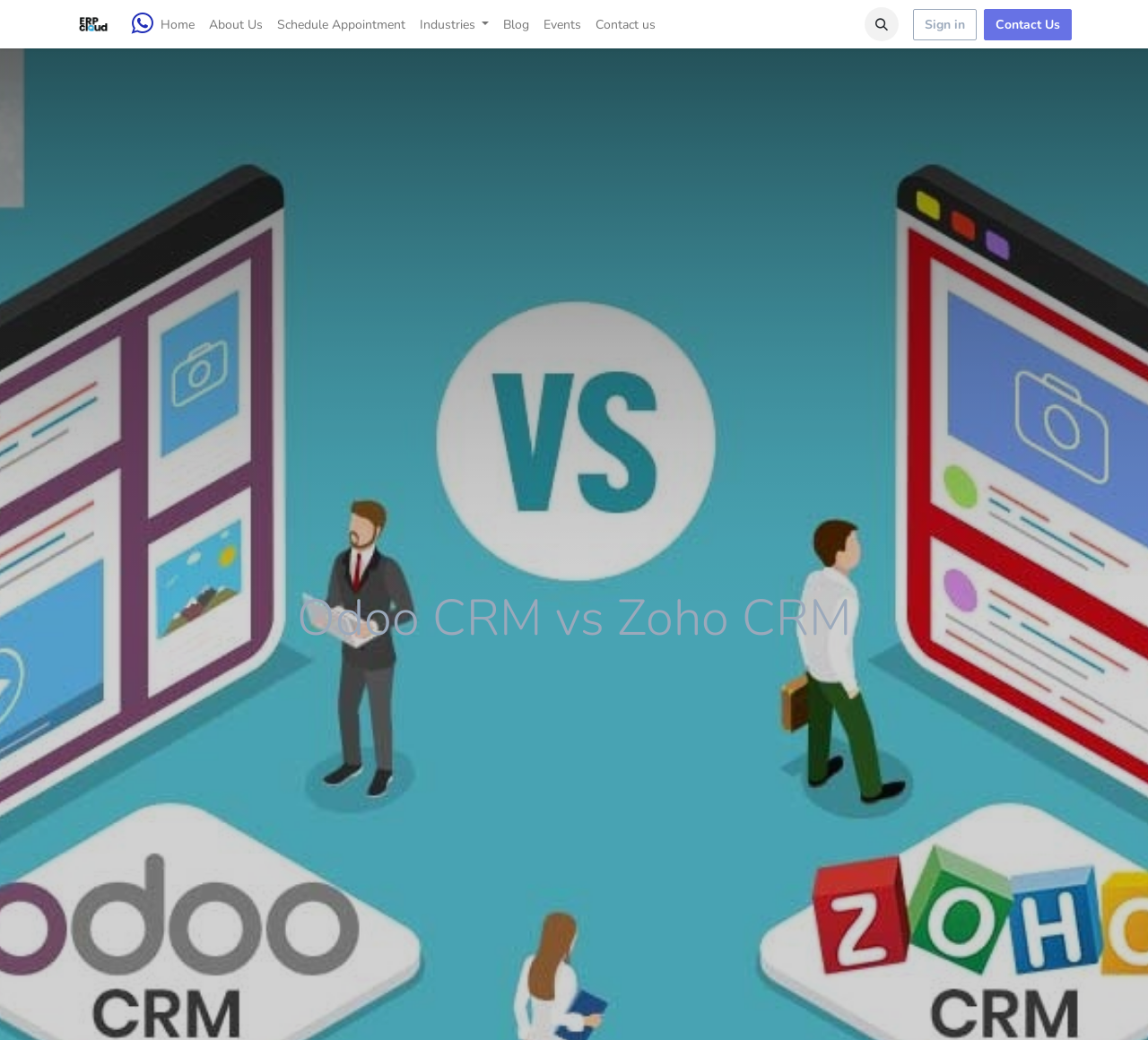Please determine the bounding box coordinates for the UI element described as: "Industries".

[0.359, 0.007, 0.432, 0.039]